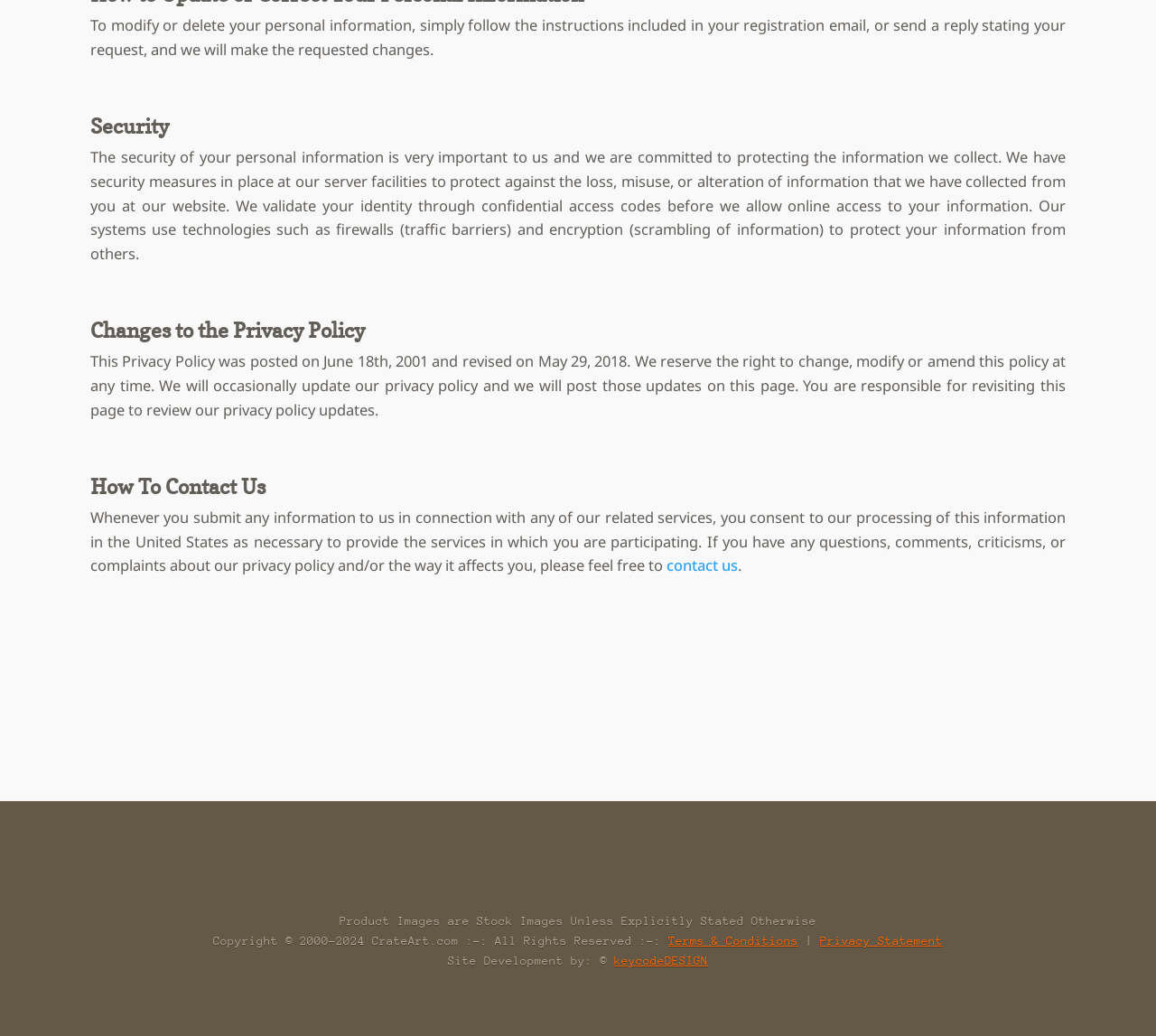Can you give a detailed response to the following question using the information from the image? What is the purpose of the firewalls mentioned in the webpage?

According to the webpage, firewalls are used as a security measure to protect the information collected from users at the website. They act as a traffic barrier to prevent unauthorized access to the information.